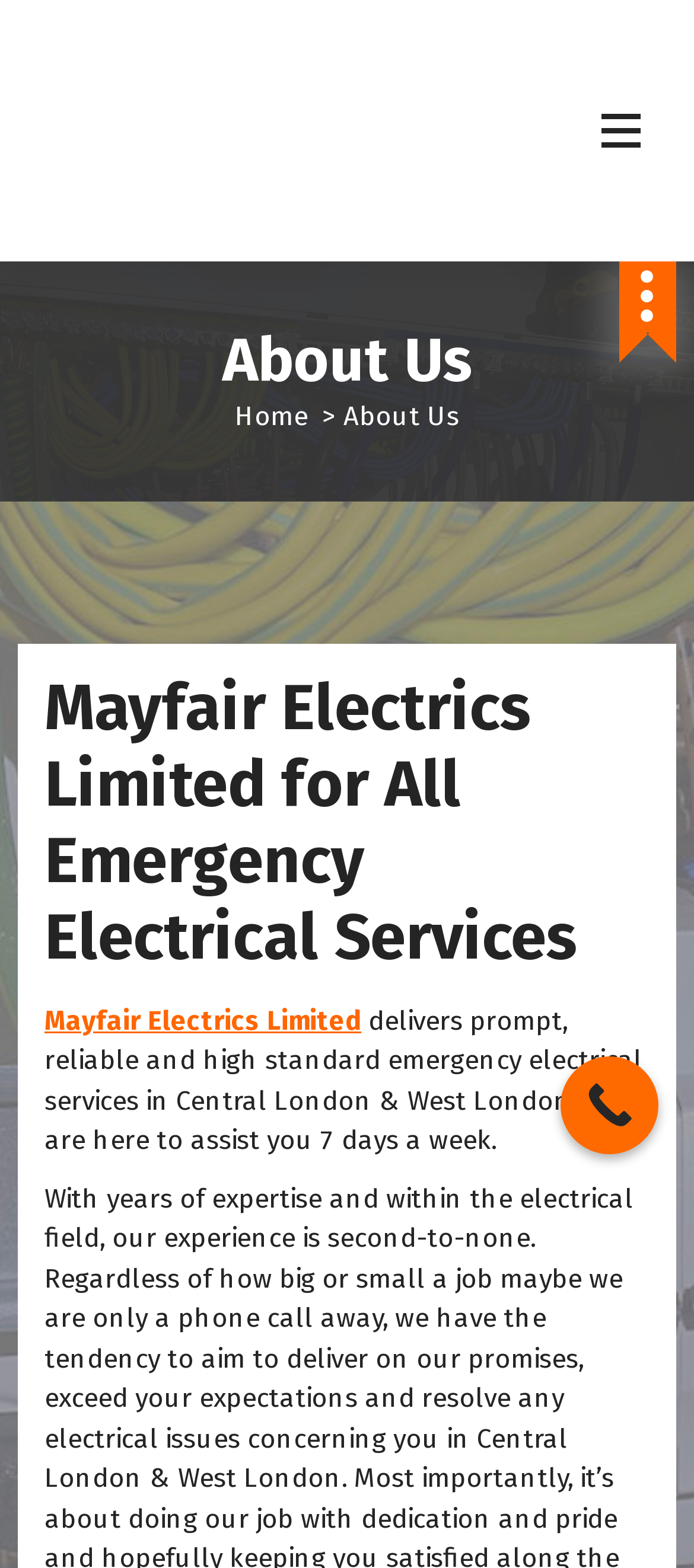Identify and generate the primary title of the webpage.

Mayfair Electrics Limited for All Emergency Electrical Services